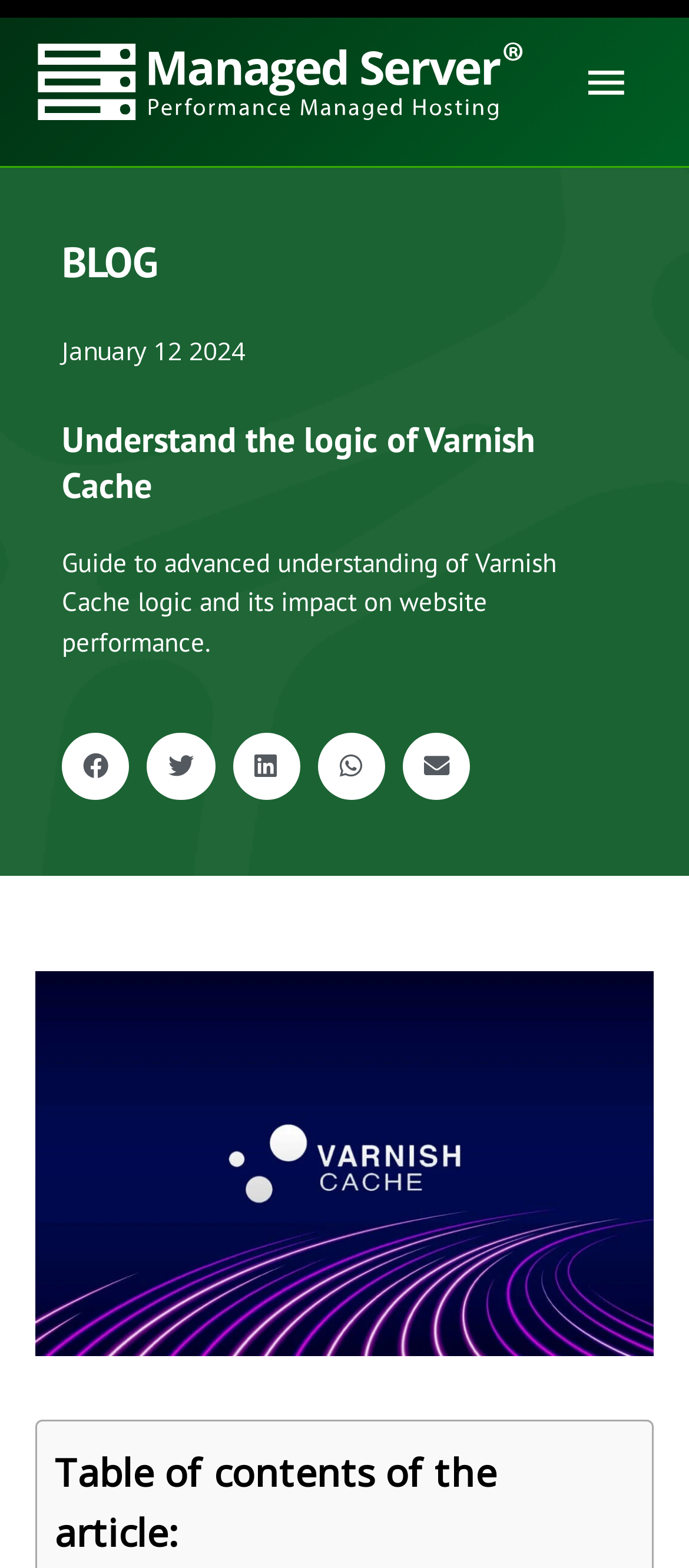Carefully examine the image and provide an in-depth answer to the question: What is the title of the article?

I found the title of the article by looking at the heading element that says 'Understand the logic of Varnish Cache' which is located below the 'BLOG' heading.